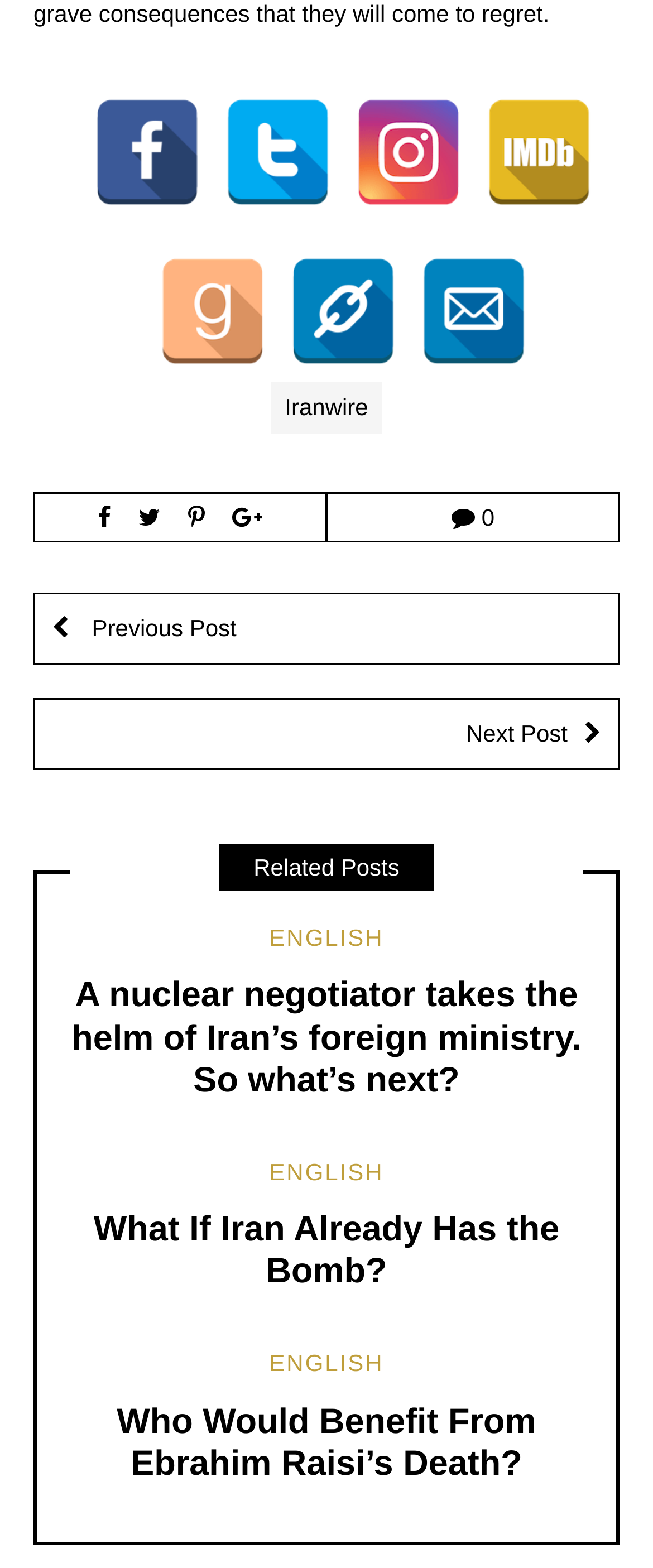Answer the question with a single word or phrase: 
What is the language of the articles?

English